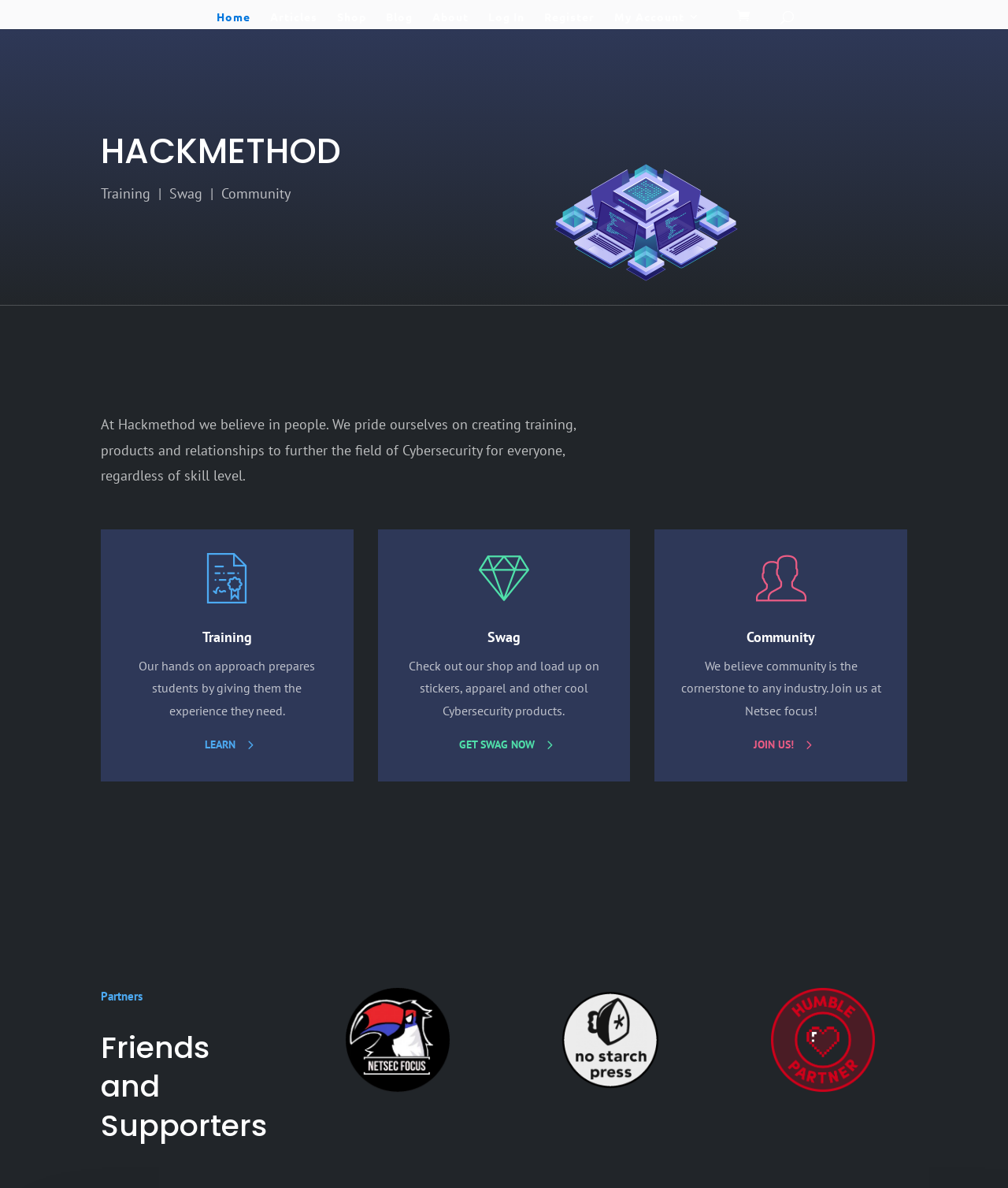Locate the bounding box coordinates of the clickable region necessary to complete the following instruction: "learn about training". Provide the coordinates in the format of four float numbers between 0 and 1, i.e., [left, top, right, bottom].

[0.195, 0.616, 0.255, 0.638]